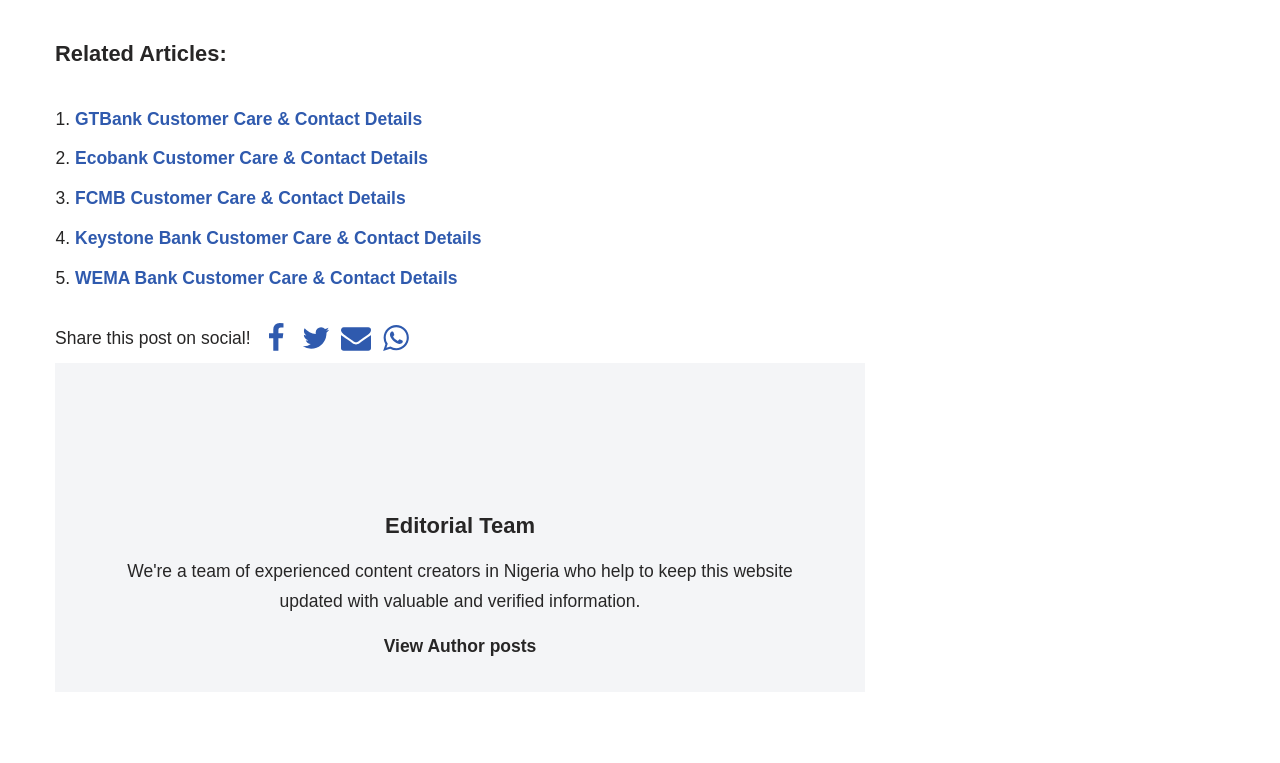Please identify the bounding box coordinates of the region to click in order to complete the task: "View Ecobank Customer Care & Contact Details". The coordinates must be four float numbers between 0 and 1, specified as [left, top, right, bottom].

[0.059, 0.195, 0.334, 0.221]